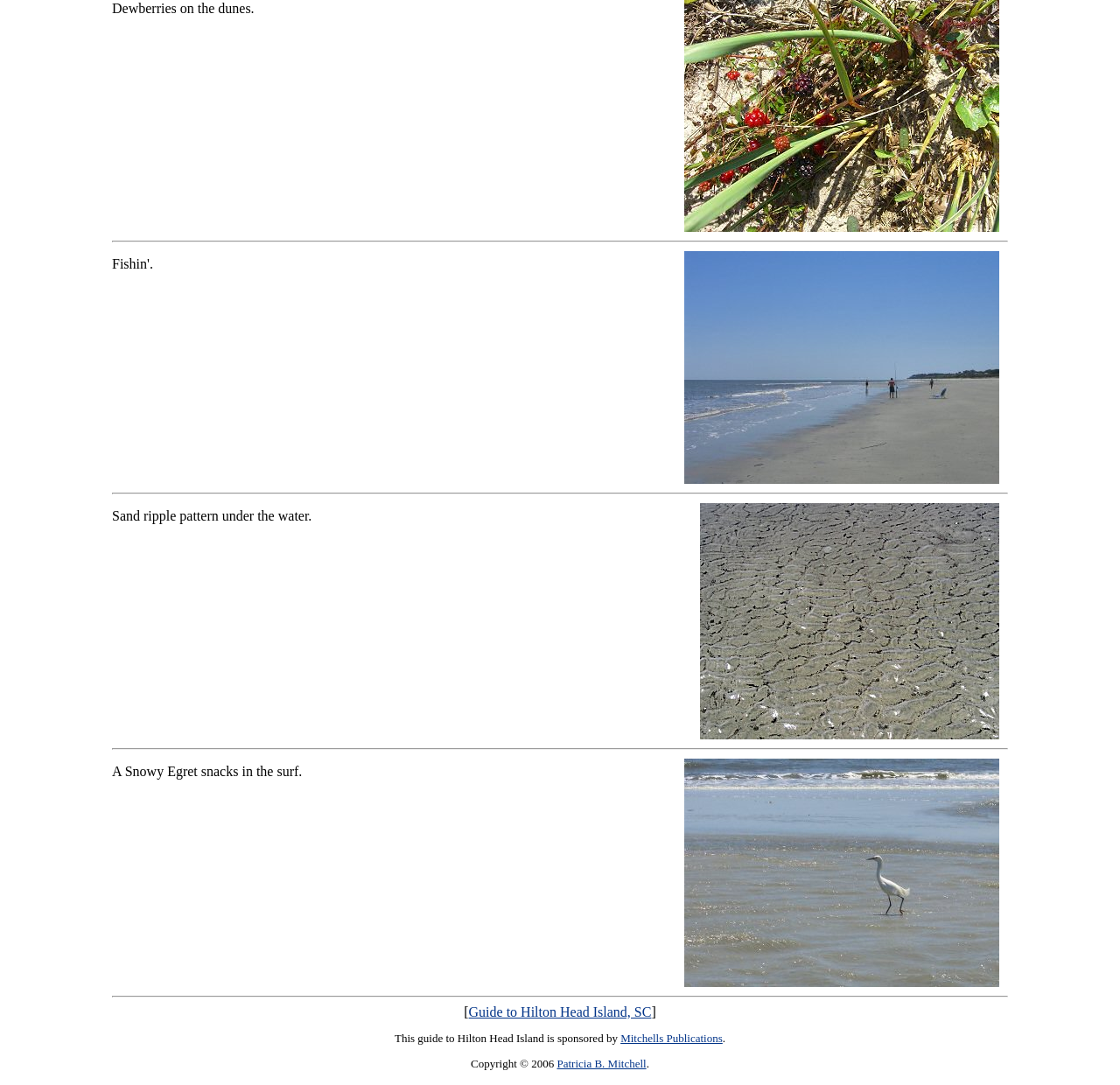What is the bird species shown in the third image?
Look at the screenshot and respond with a single word or phrase.

Snowy Egret